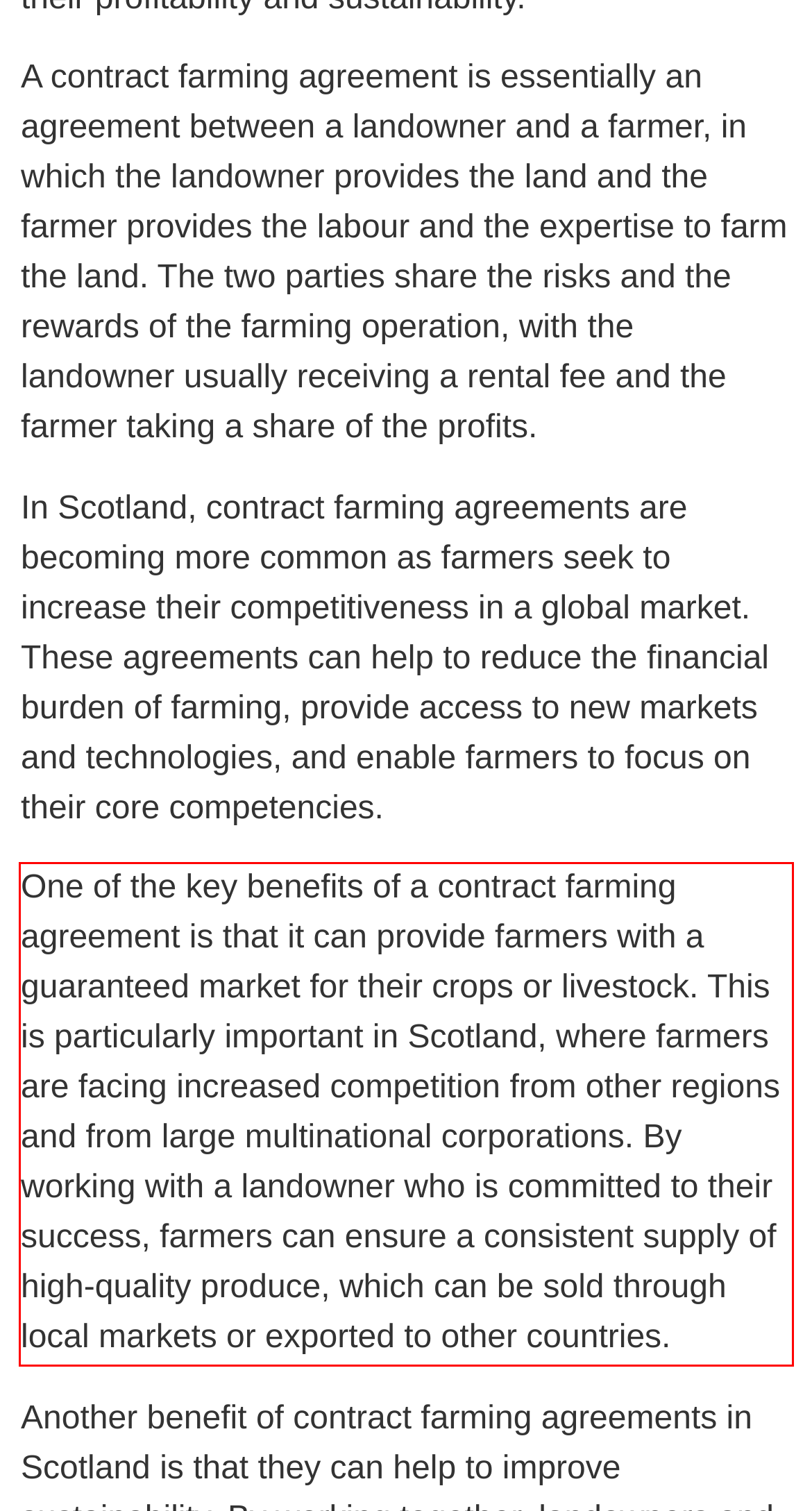Using the provided screenshot of a webpage, recognize and generate the text found within the red rectangle bounding box.

One of the key benefits of a contract farming agreement is that it can provide farmers with a guaranteed market for their crops or livestock. This is particularly important in Scotland, where farmers are facing increased competition from other regions and from large multinational corporations. By working with a landowner who is committed to their success, farmers can ensure a consistent supply of high-quality produce, which can be sold through local markets or exported to other countries.